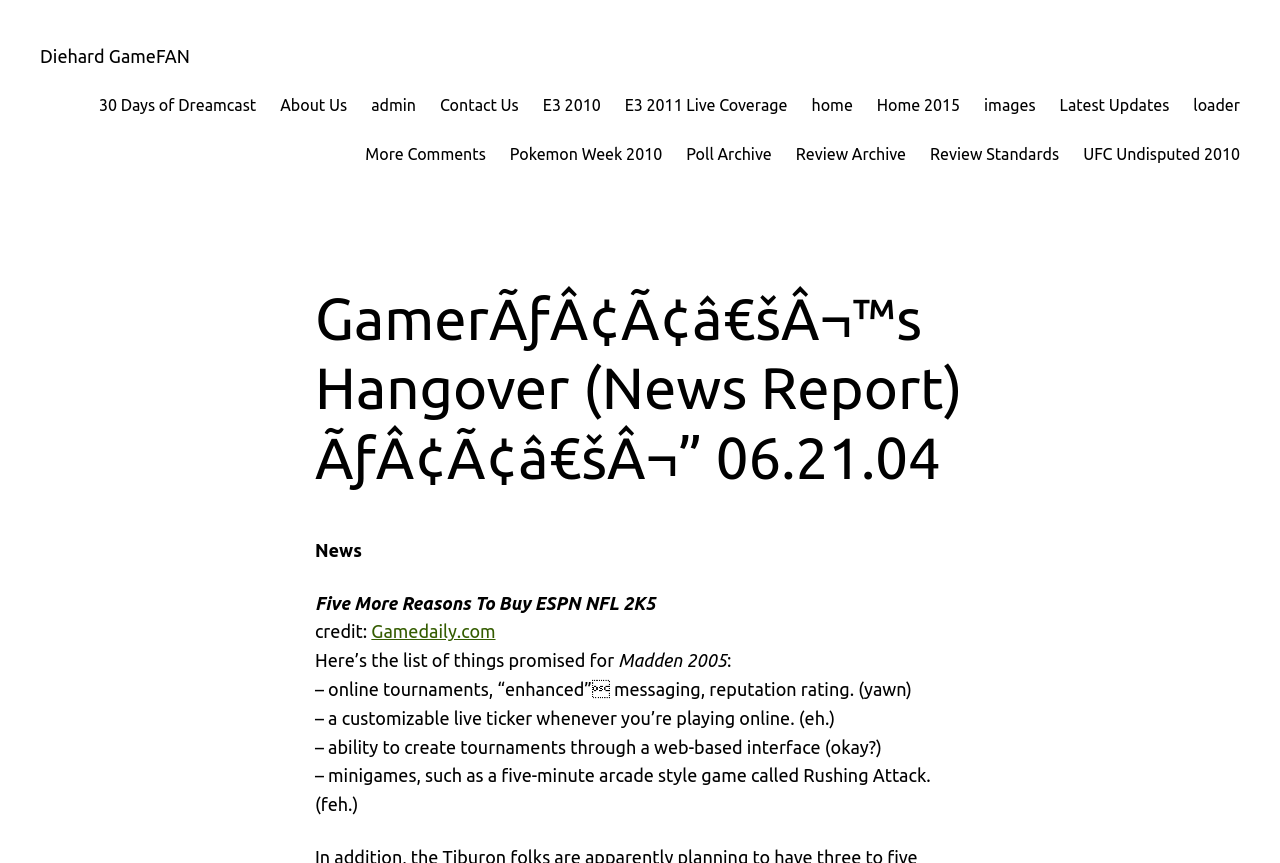Provide your answer in one word or a succinct phrase for the question: 
What is the name of the website?

Diehard GameFAN